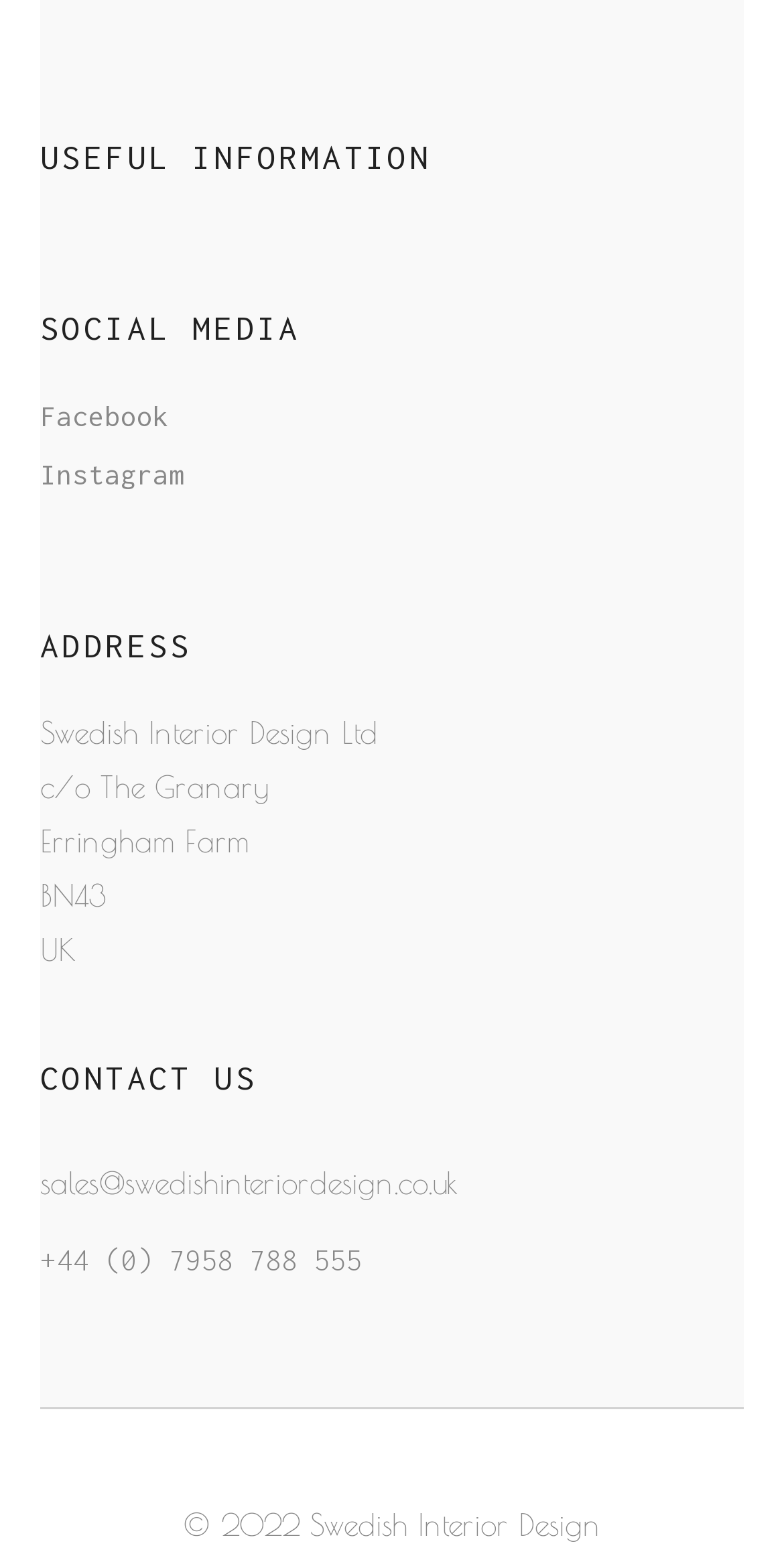What is the email address for sales?
Look at the screenshot and provide an in-depth answer.

The email address can be found in the 'CONTACT US' section, which is a heading element. Under this heading, there is a static text element that contains the email address 'sales@swedishinteriordesign.co.uk'.